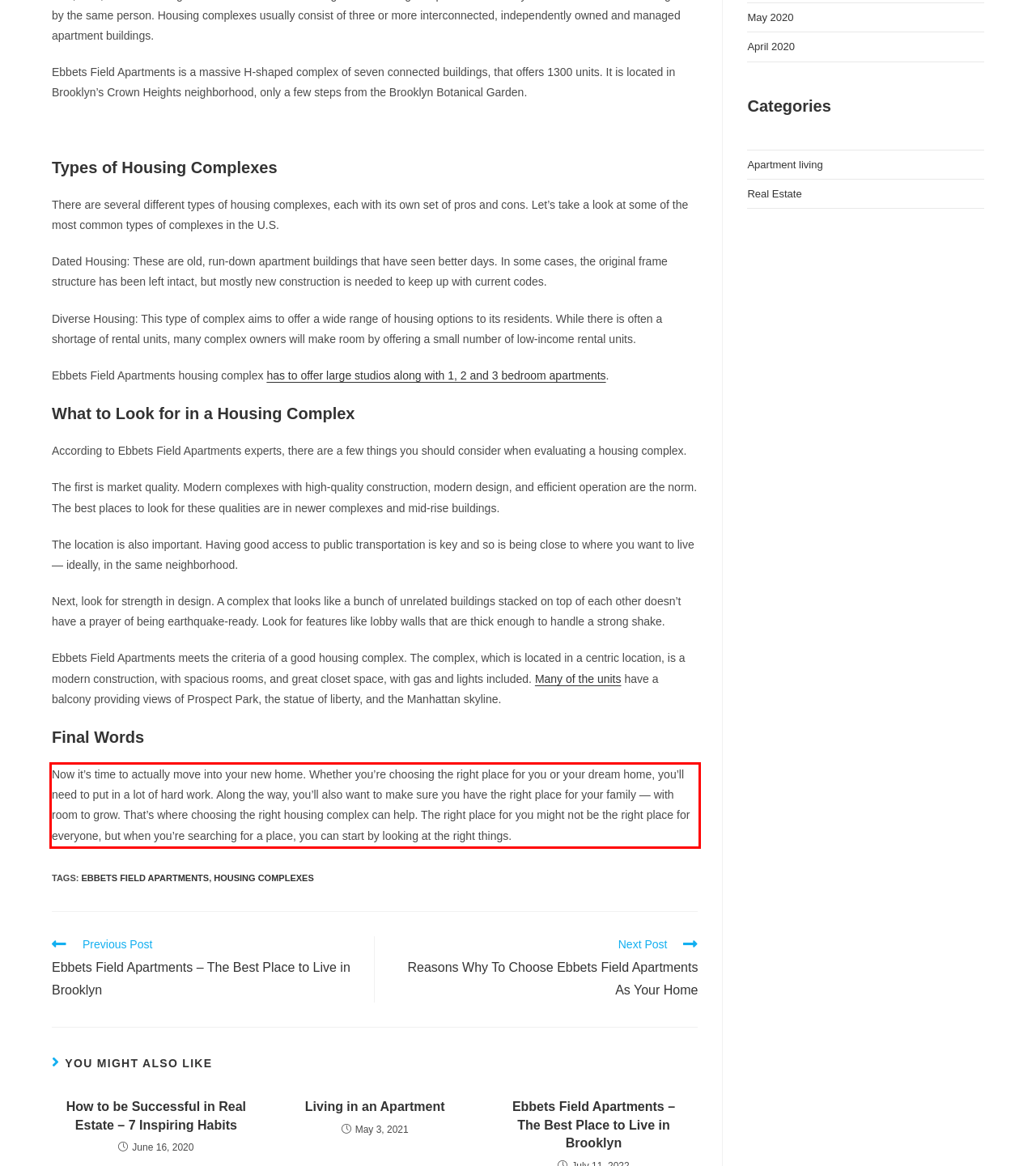Review the screenshot of the webpage and recognize the text inside the red rectangle bounding box. Provide the extracted text content.

Now it’s time to actually move into your new home. Whether you’re choosing the right place for you or your dream home, you’ll need to put in a lot of hard work. Along the way, you’ll also want to make sure you have the right place for your family — with room to grow. That’s where choosing the right housing complex can help. The right place for you might not be the right place for everyone, but when you’re searching for a place, you can start by looking at the right things.